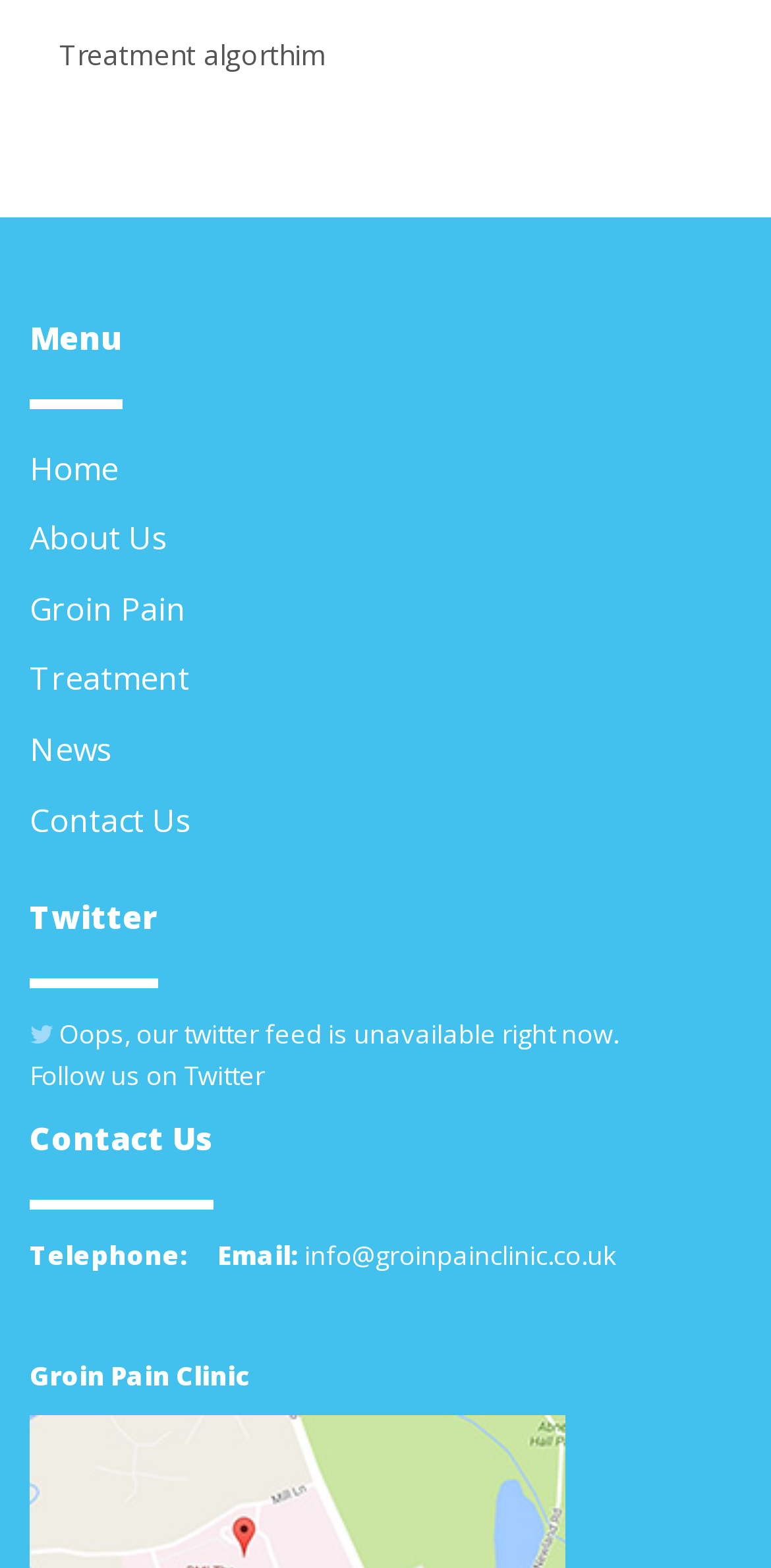Please determine the bounding box coordinates of the element to click in order to execute the following instruction: "Follow us on Twitter". The coordinates should be four float numbers between 0 and 1, specified as [left, top, right, bottom].

[0.038, 0.674, 0.344, 0.697]